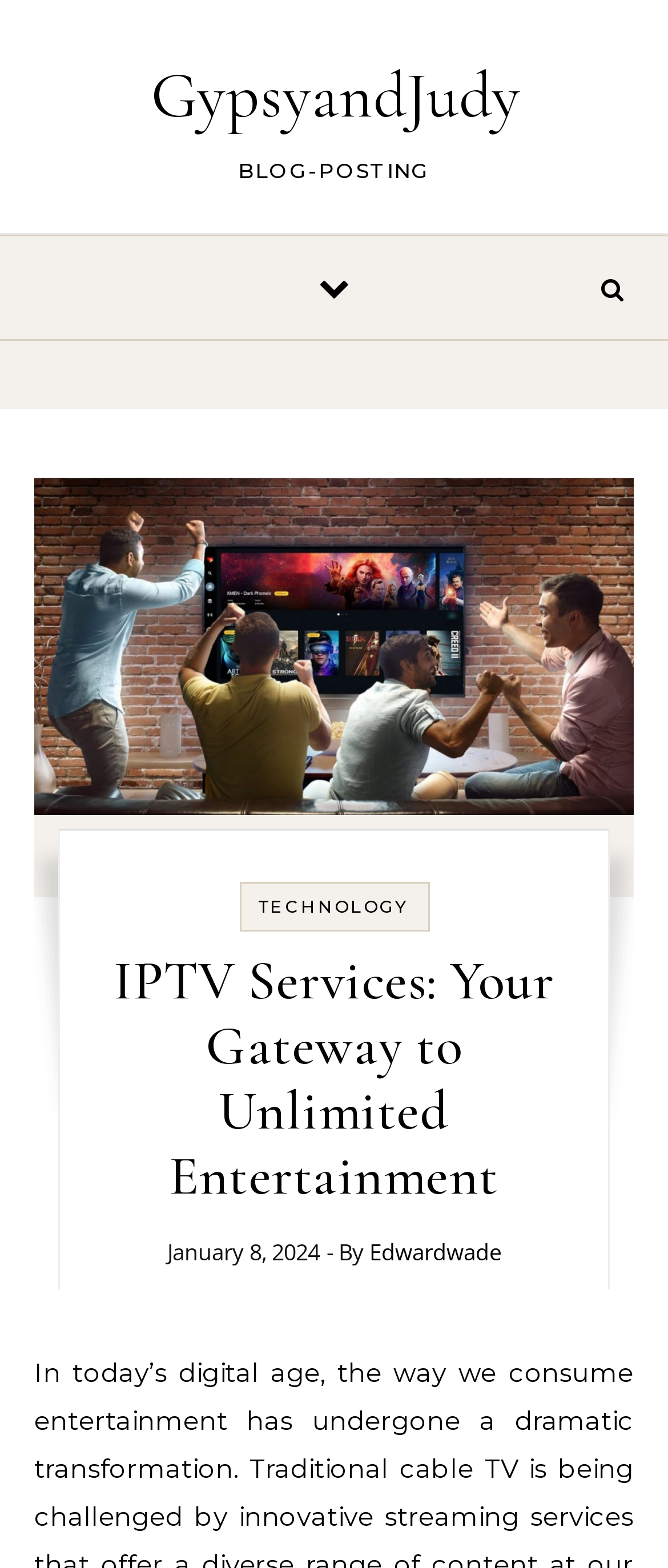Analyze the image and deliver a detailed answer to the question: What is the name of the website?

I found the name of the website by looking at the top section of the webpage, where I saw a link 'GypsyandJudy'. This link is likely the name of the website.